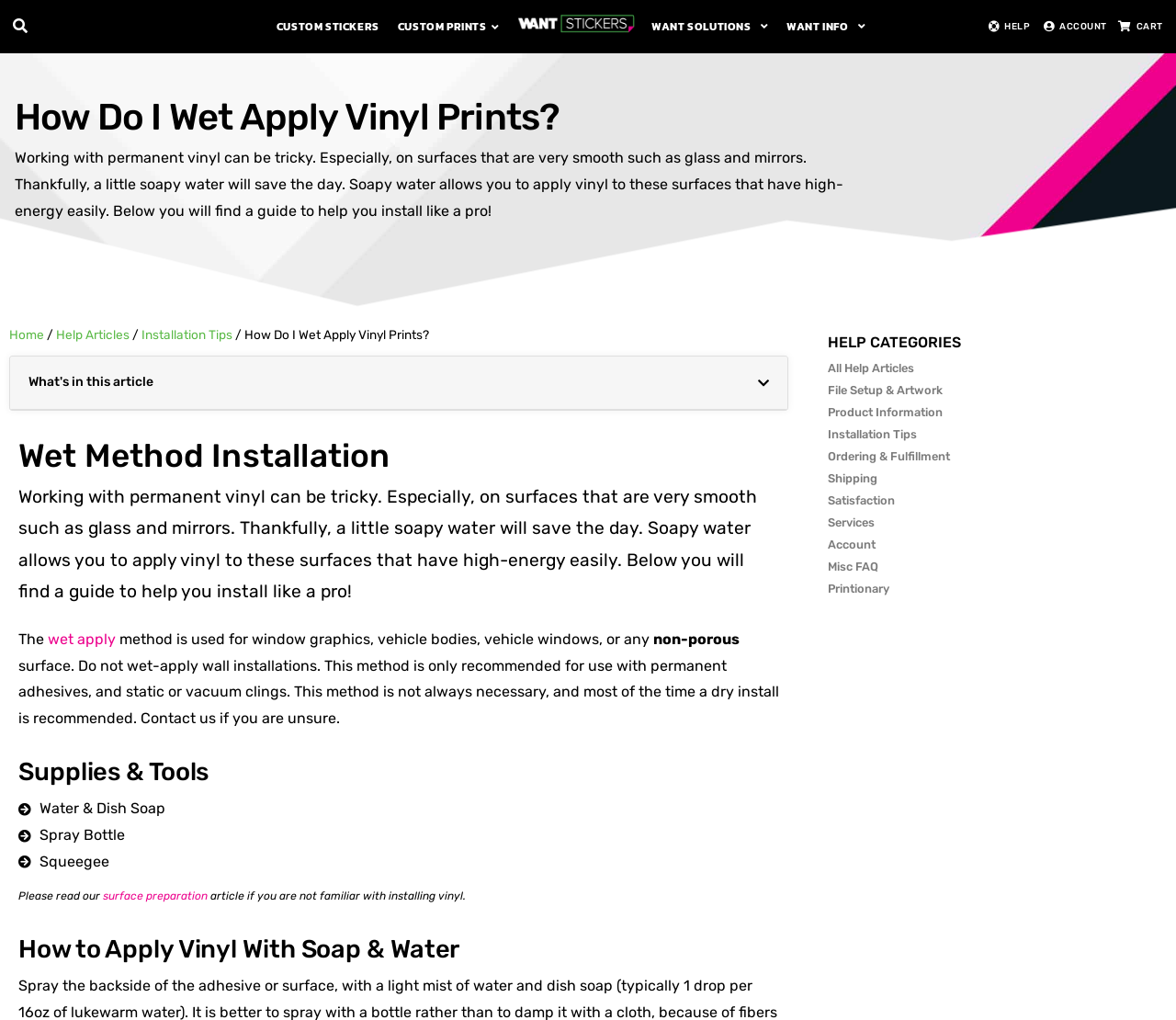Determine the bounding box coordinates of the clickable element to complete this instruction: "Go to HELP CATEGORIES". Provide the coordinates in the format of four float numbers between 0 and 1, [left, top, right, bottom].

[0.704, 0.329, 0.973, 0.343]